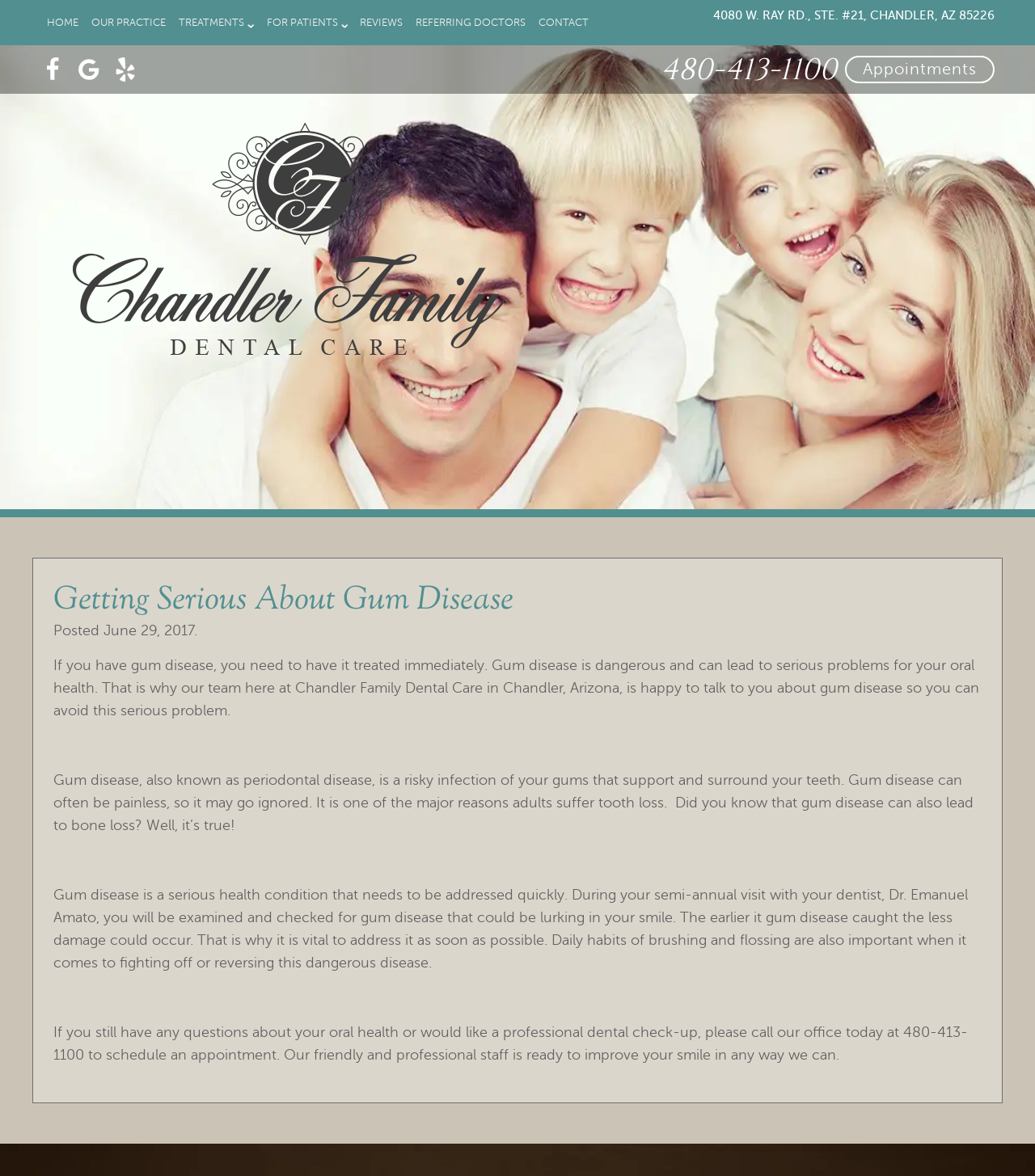Using details from the image, please answer the following question comprehensively:
What is the phone number to schedule an appointment?

I found the phone number by looking at the link element located at the top of the webpage, which contains the phone number '480-413-1100' and is associated with the button 'Appointments'.